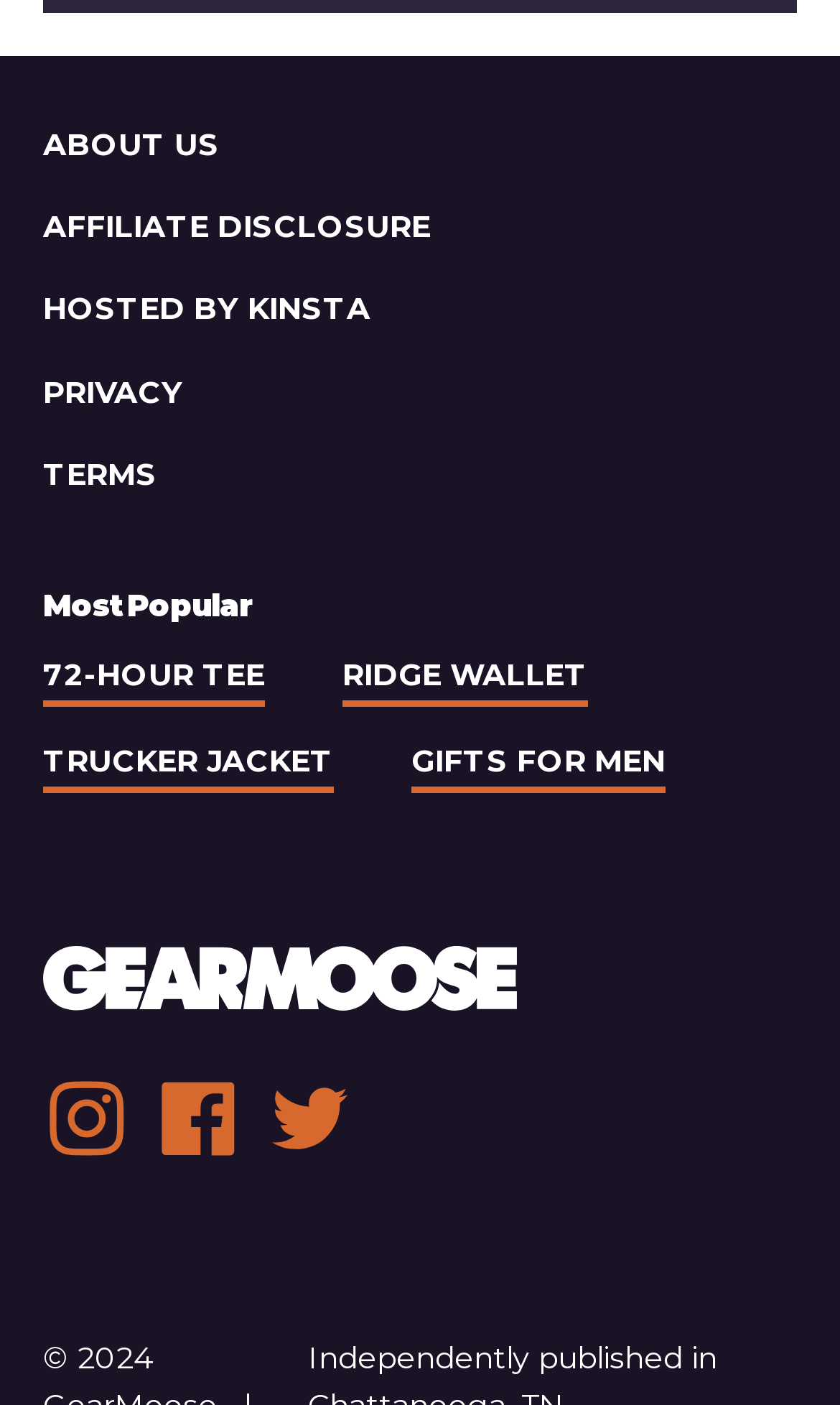Please find the bounding box coordinates of the section that needs to be clicked to achieve this instruction: "go to About page".

None